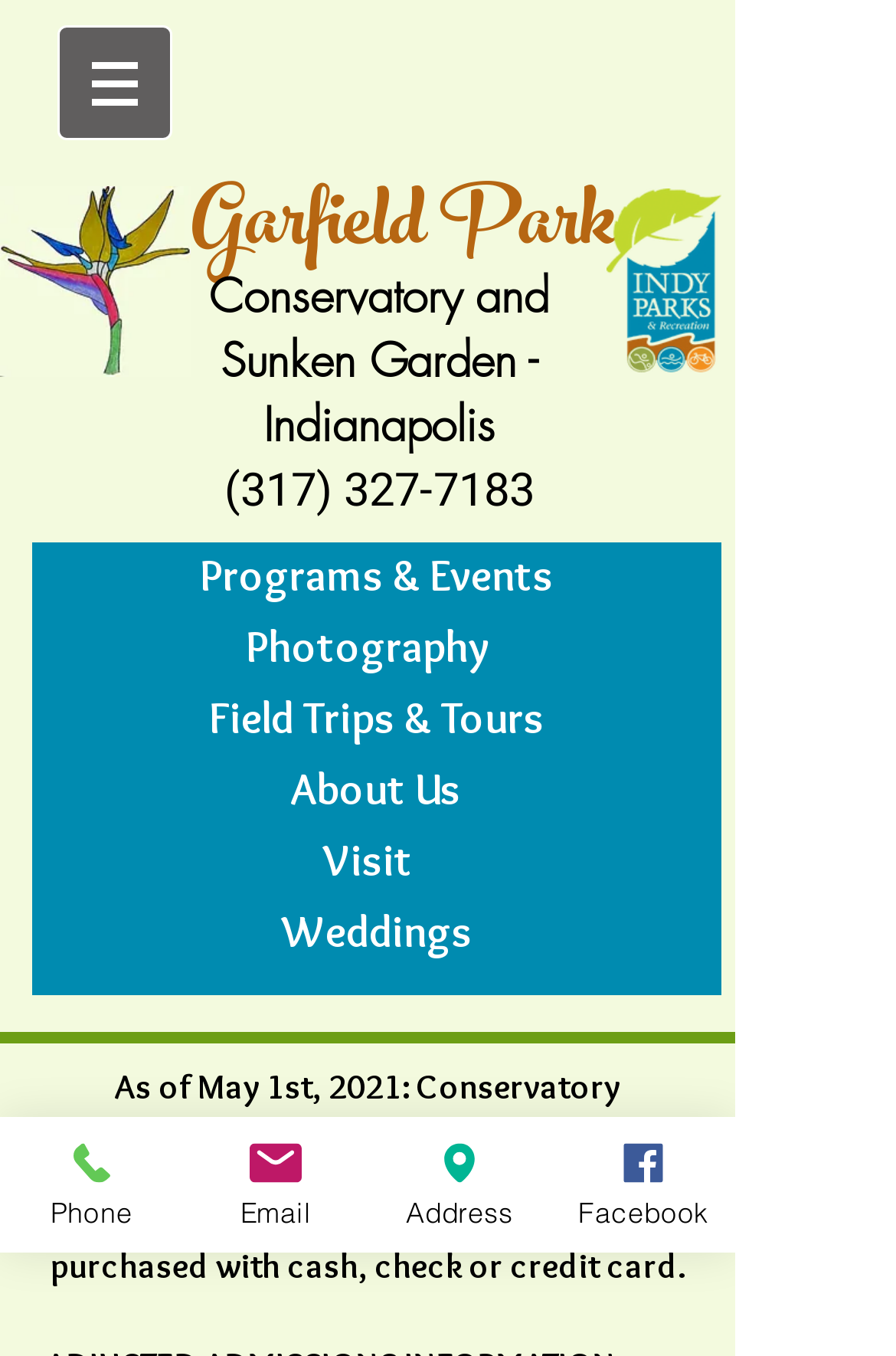Identify the bounding box coordinates for the element you need to click to achieve the following task: "Call the conservatory". The coordinates must be four float values ranging from 0 to 1, formatted as [left, top, right, bottom].

[0.25, 0.337, 0.596, 0.386]